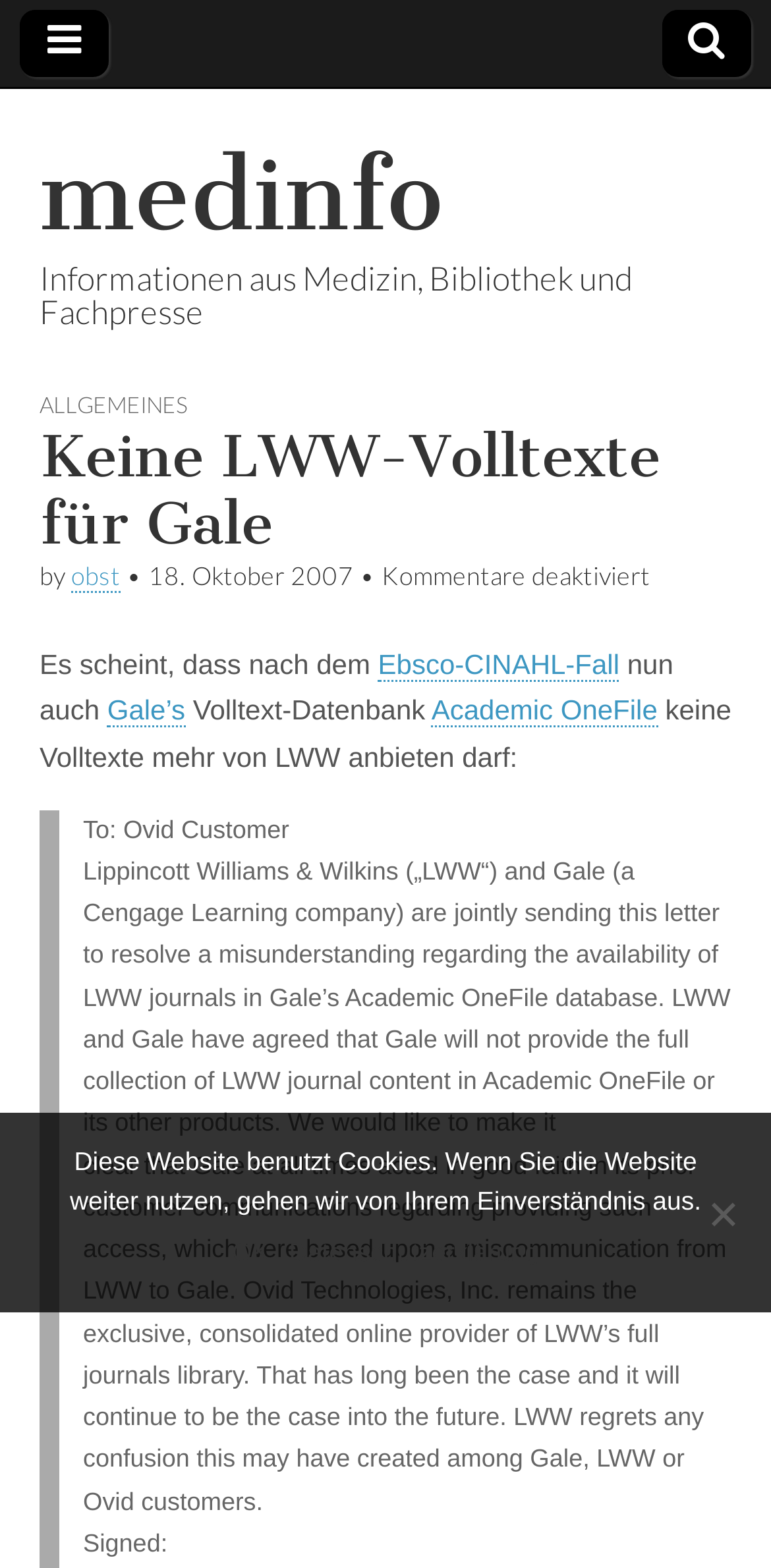Locate the bounding box coordinates of the clickable area to execute the instruction: "Click the link to obst". Provide the coordinates as four float numbers between 0 and 1, represented as [left, top, right, bottom].

[0.092, 0.359, 0.156, 0.379]